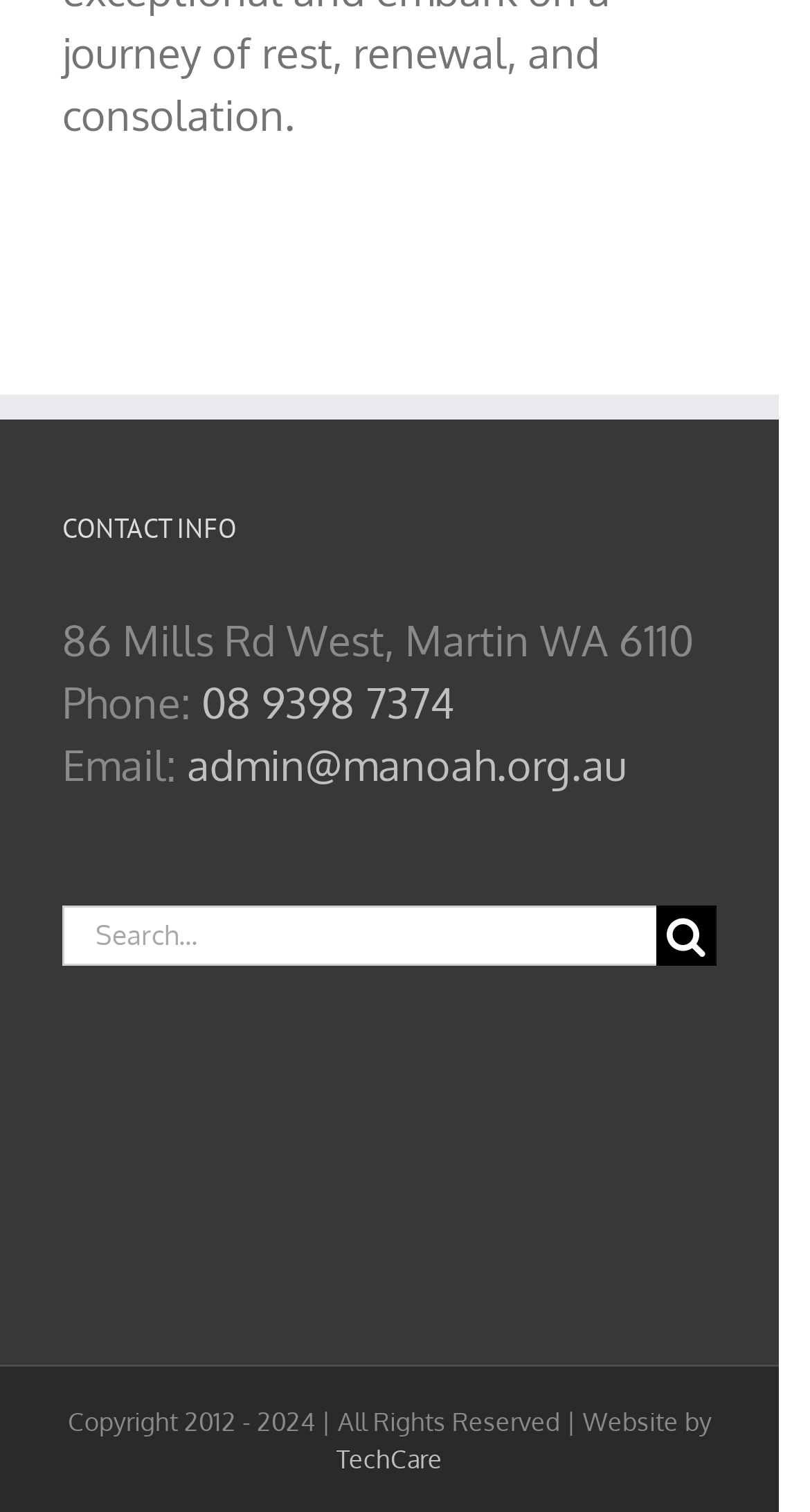Please give a succinct answer using a single word or phrase:
What is the phone number?

08 9398 7374